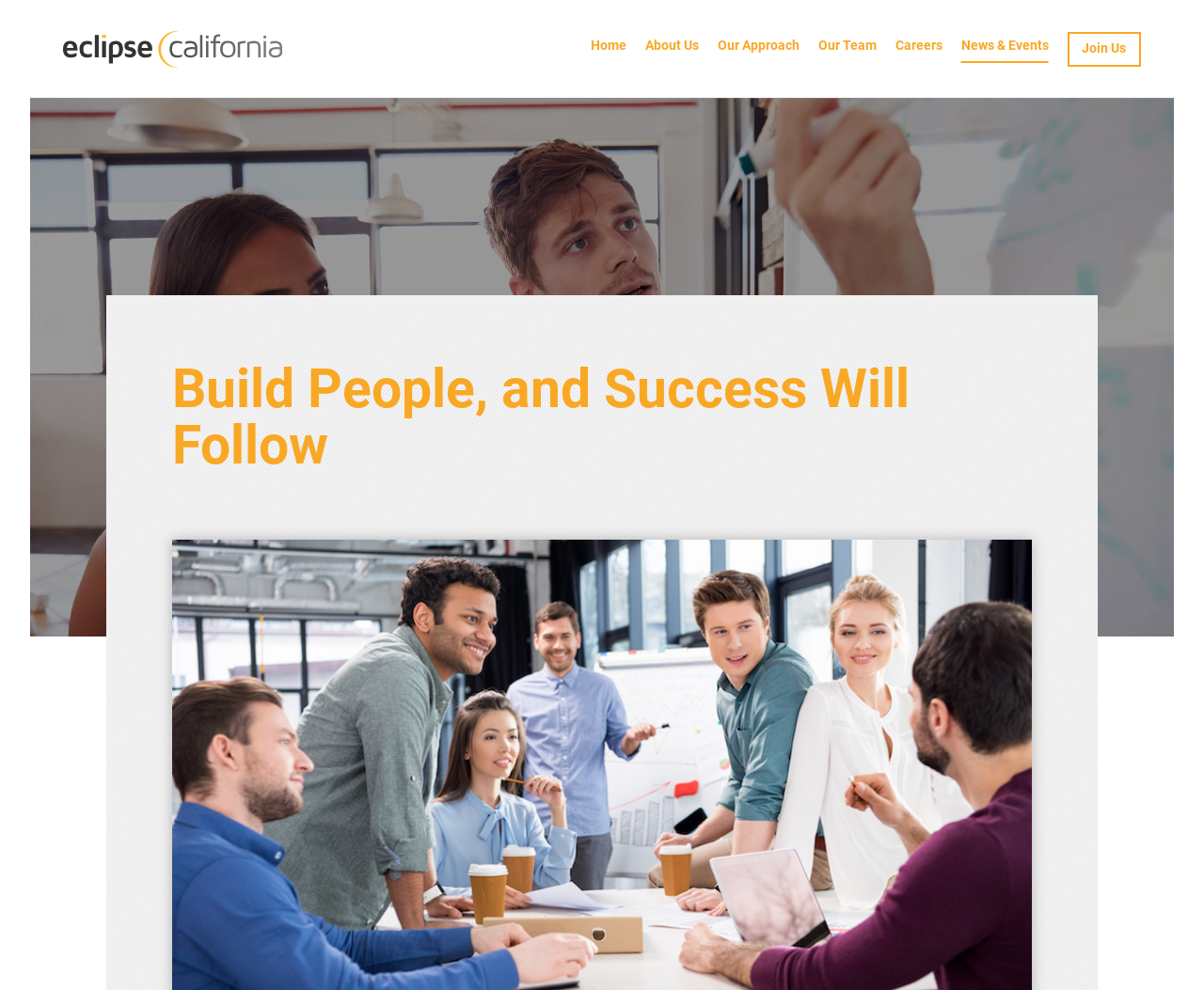How many navigation links are there?
Based on the image, answer the question with as much detail as possible.

There are 7 navigation links at the top of the webpage, which are 'Home', 'About Us', 'Our Approach', 'Our Team', 'Careers', 'News & Events', and 'Join Us'.